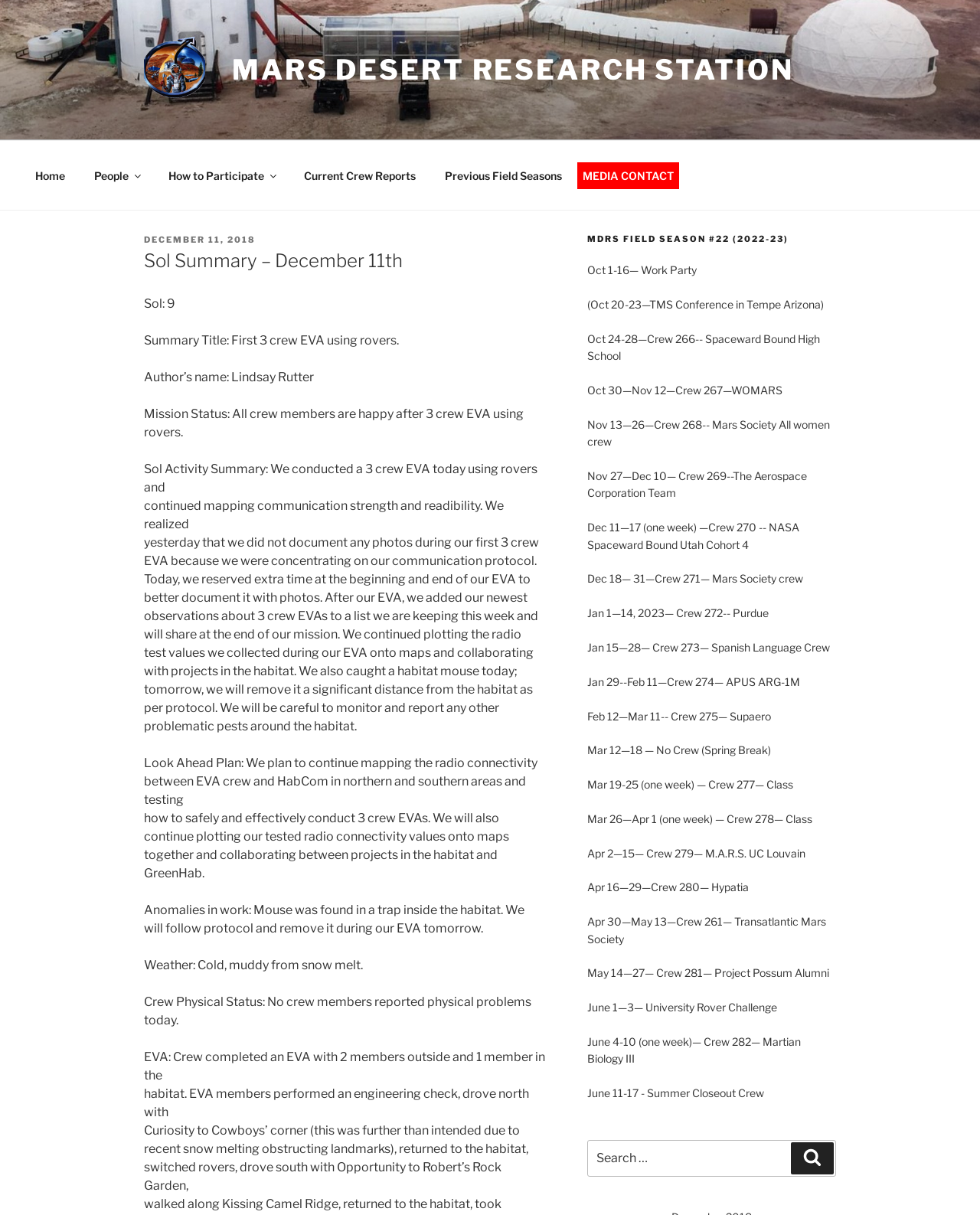Kindly determine the bounding box coordinates for the clickable area to achieve the given instruction: "Click on the 'MEDIA CONTACT' link".

[0.589, 0.133, 0.693, 0.155]